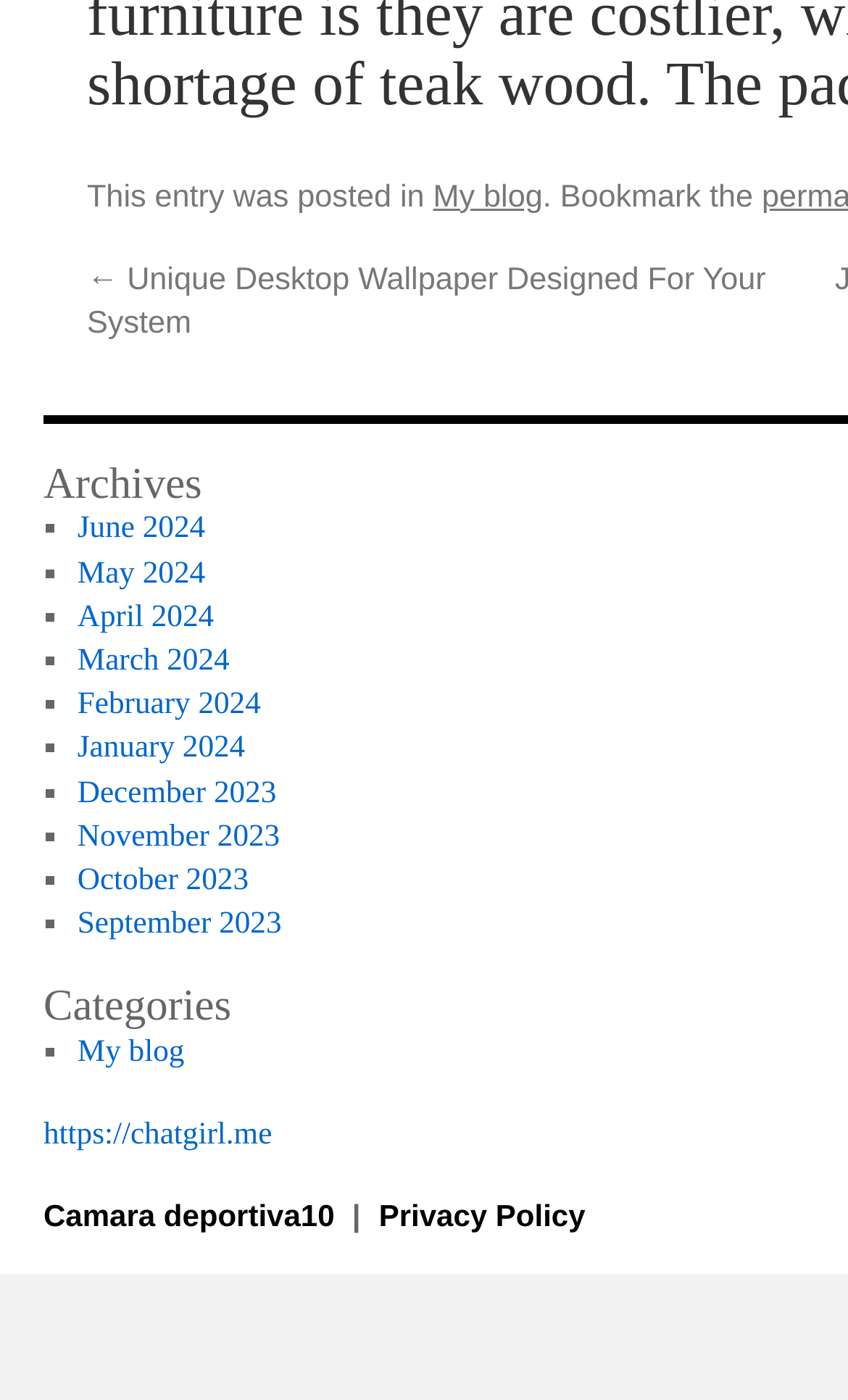Please locate the clickable area by providing the bounding box coordinates to follow this instruction: "visit https://chatgirl.me".

[0.051, 0.798, 0.321, 0.823]